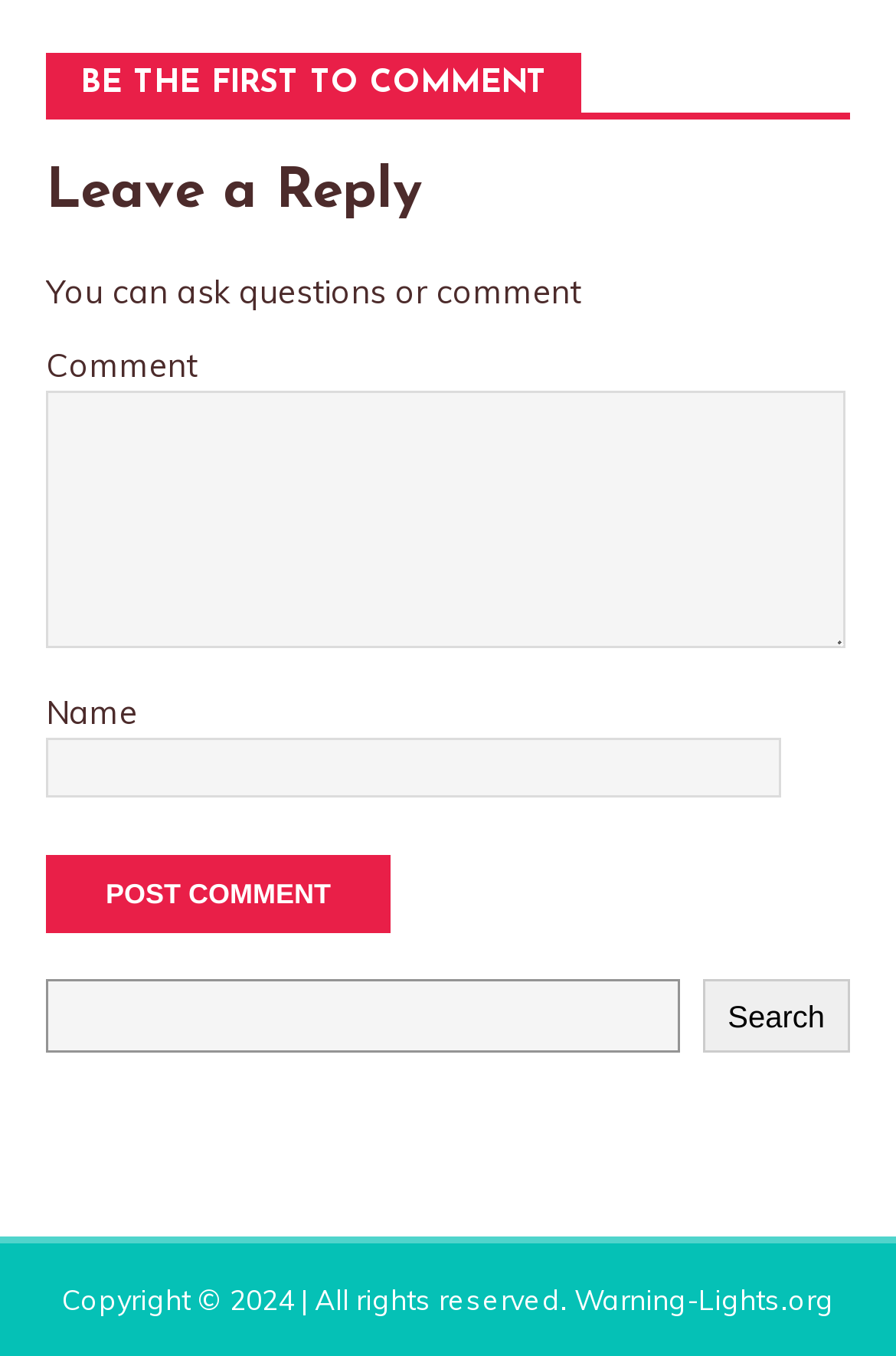What is required to comment?
Can you give a detailed and elaborate answer to the question?

The text box for commenting is marked as required, indicating that users must input some text in order to comment. The 'Name' text box, on the other hand, is not required.